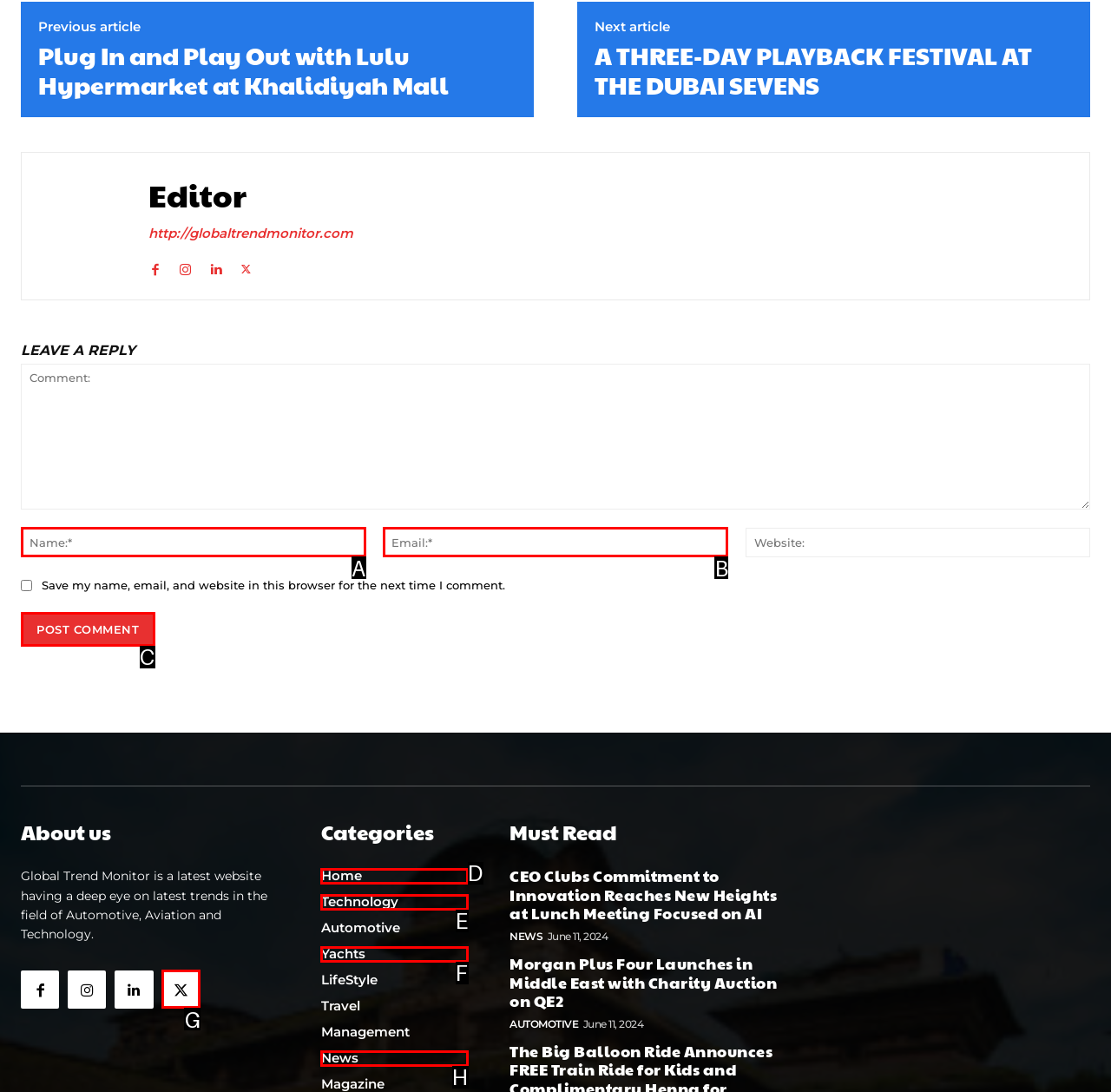Select the option that aligns with the description: Yachts
Respond with the letter of the correct choice from the given options.

F